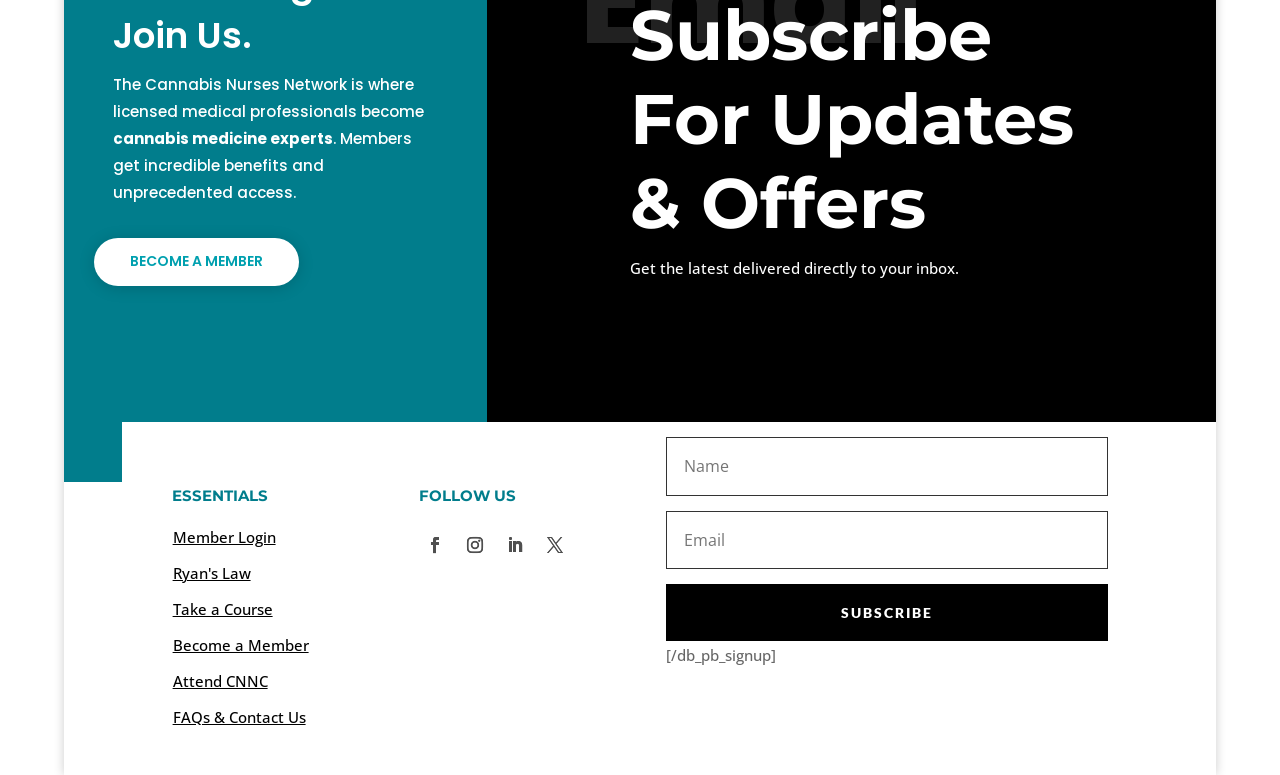Please provide the bounding box coordinates for the element that needs to be clicked to perform the following instruction: "Click BECOME A MEMBER". The coordinates should be given as four float numbers between 0 and 1, i.e., [left, top, right, bottom].

[0.073, 0.307, 0.234, 0.368]